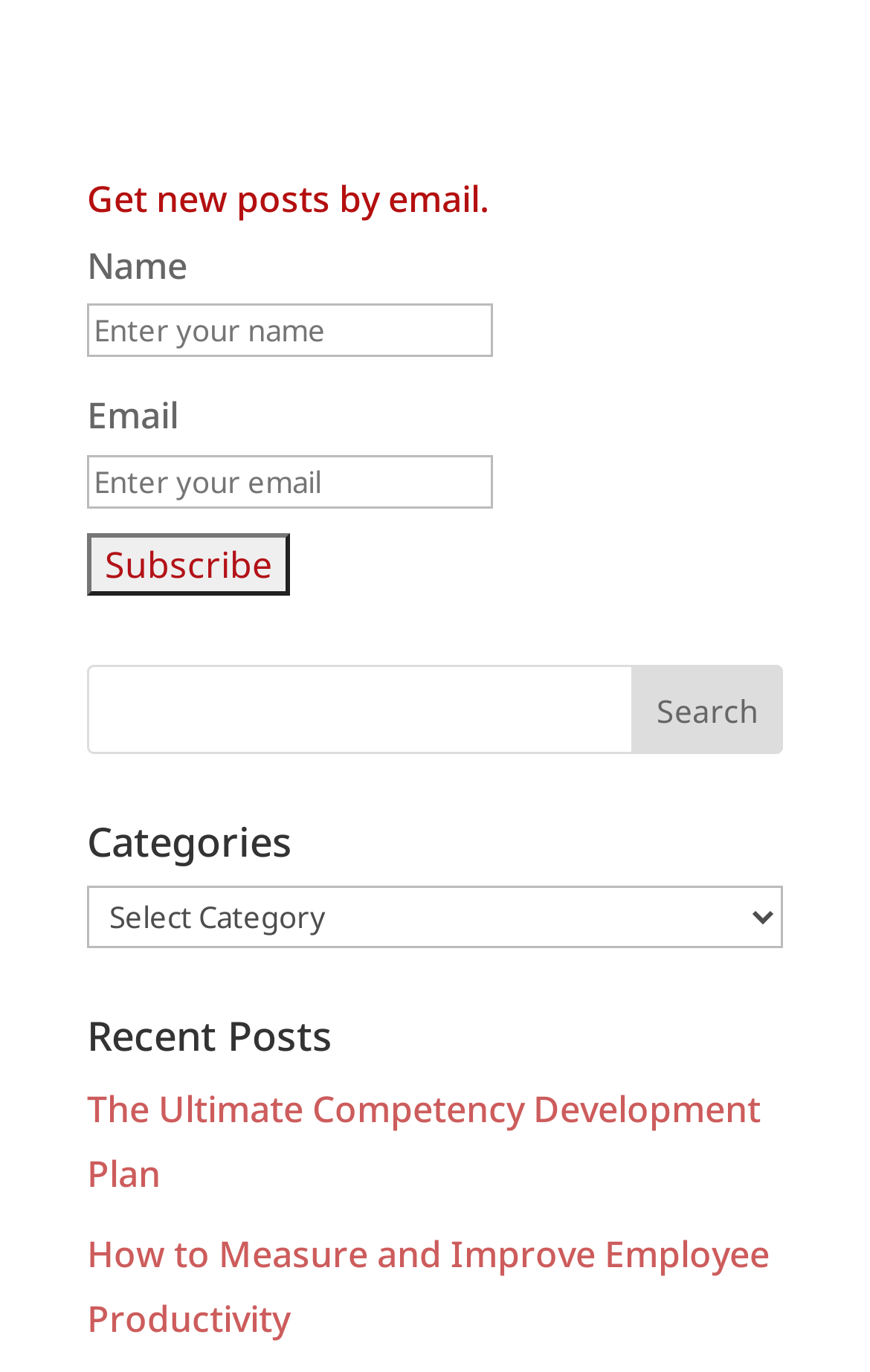Highlight the bounding box coordinates of the element that should be clicked to carry out the following instruction: "Learn about RetailX". The coordinates must be given as four float numbers ranging from 0 to 1, i.e., [left, top, right, bottom].

None